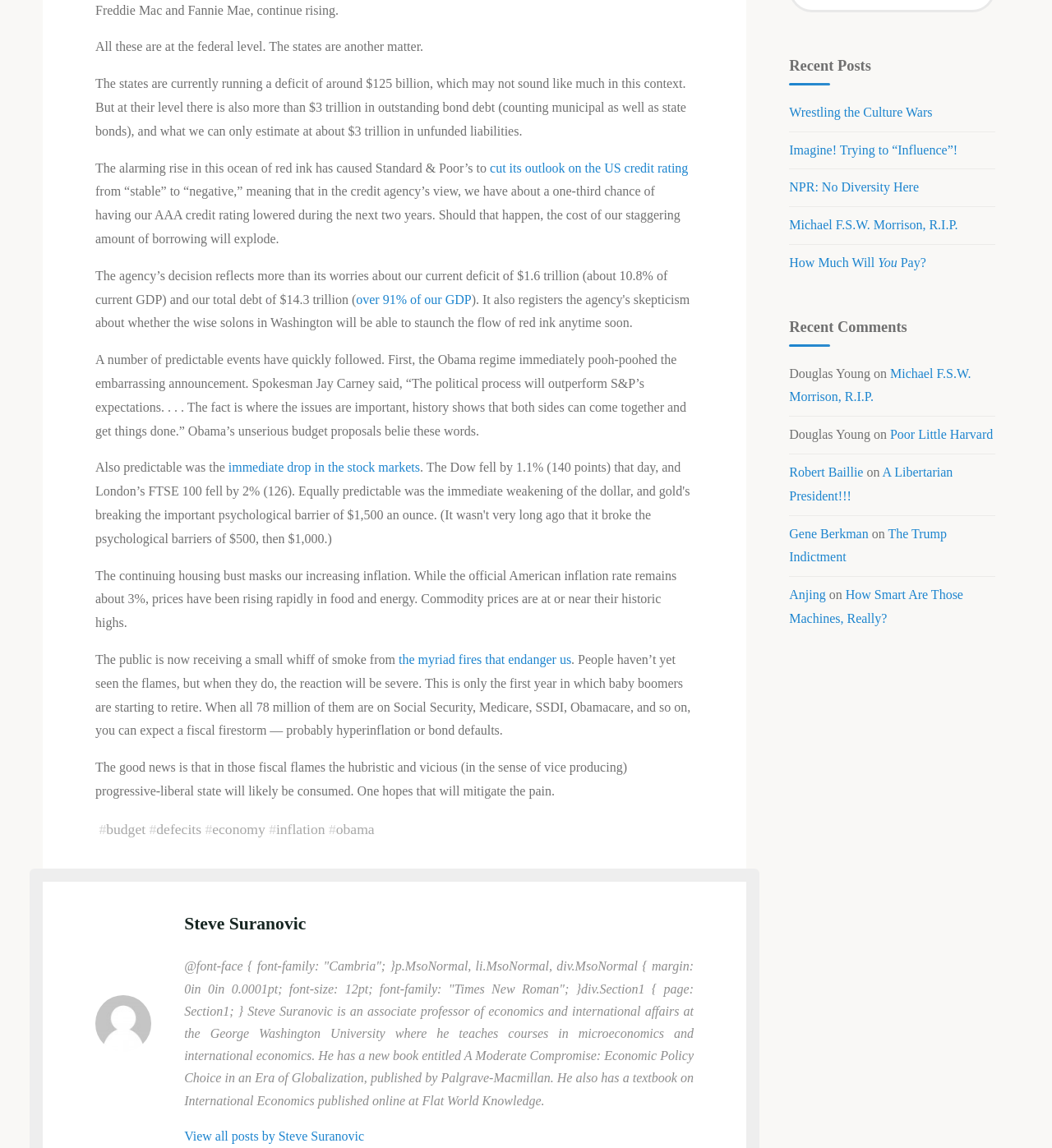Using the webpage screenshot, locate the HTML element that fits the following description and provide its bounding box: "parent_node: Comment name="author" placeholder="Name *"".

None